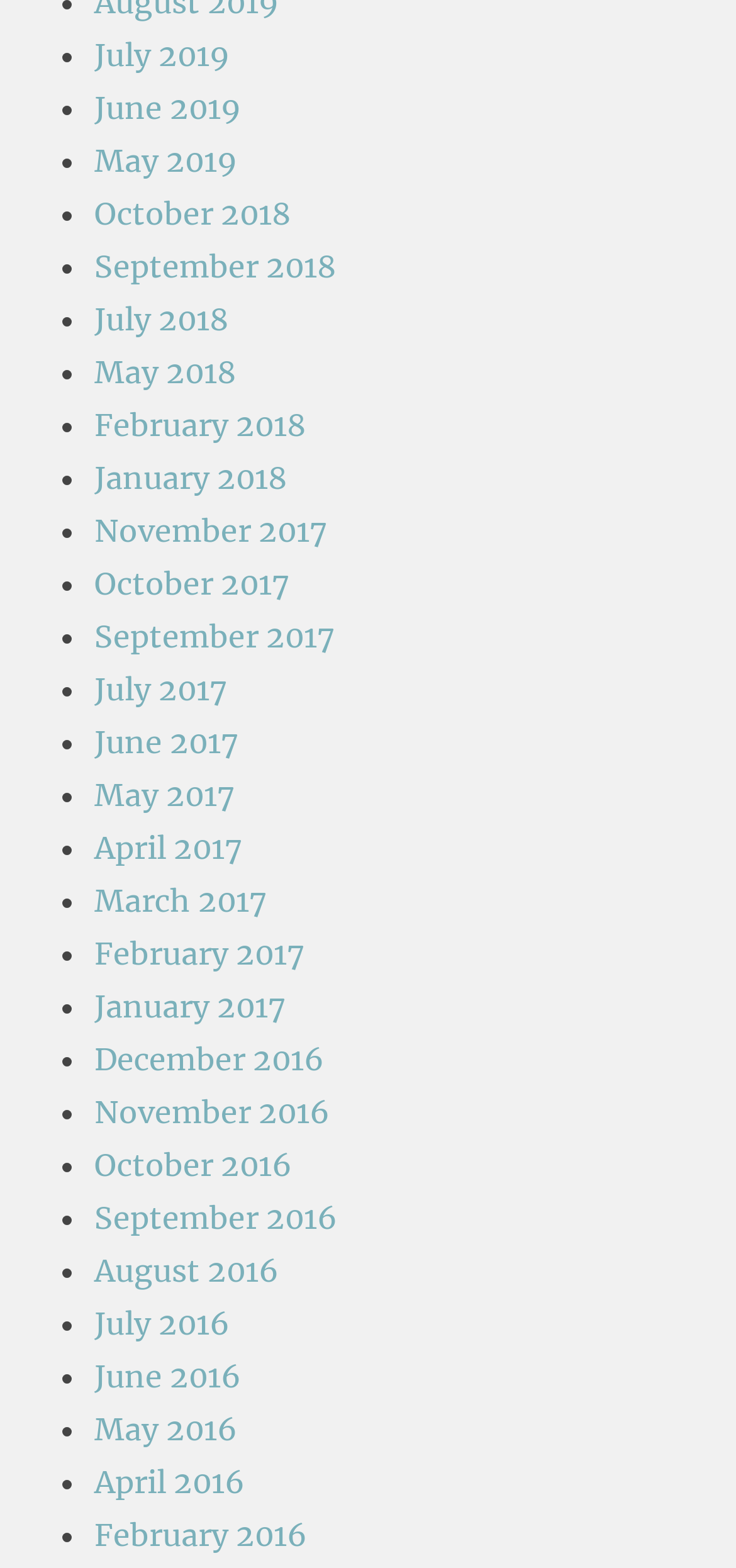Are the months listed in chronological order?
Refer to the image and give a detailed answer to the query.

I examined the list of links on the webpage and found that the months are not listed in chronological order. Instead, the most recent months are at the top, and the earliest months are at the bottom.